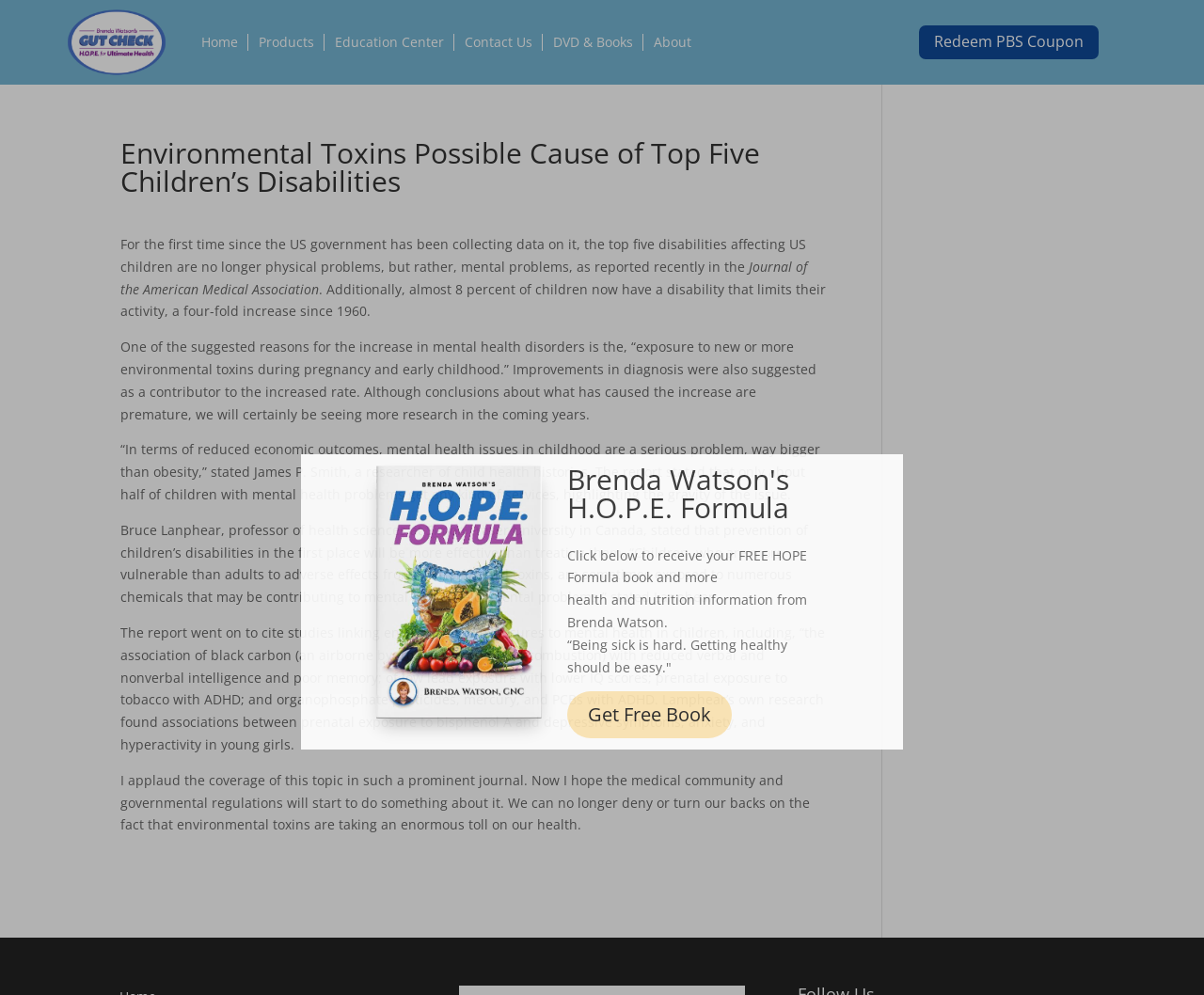Specify the bounding box coordinates of the element's area that should be clicked to execute the given instruction: "Click the 'Get Free Book' link". The coordinates should be four float numbers between 0 and 1, i.e., [left, top, right, bottom].

[0.471, 0.694, 0.607, 0.742]